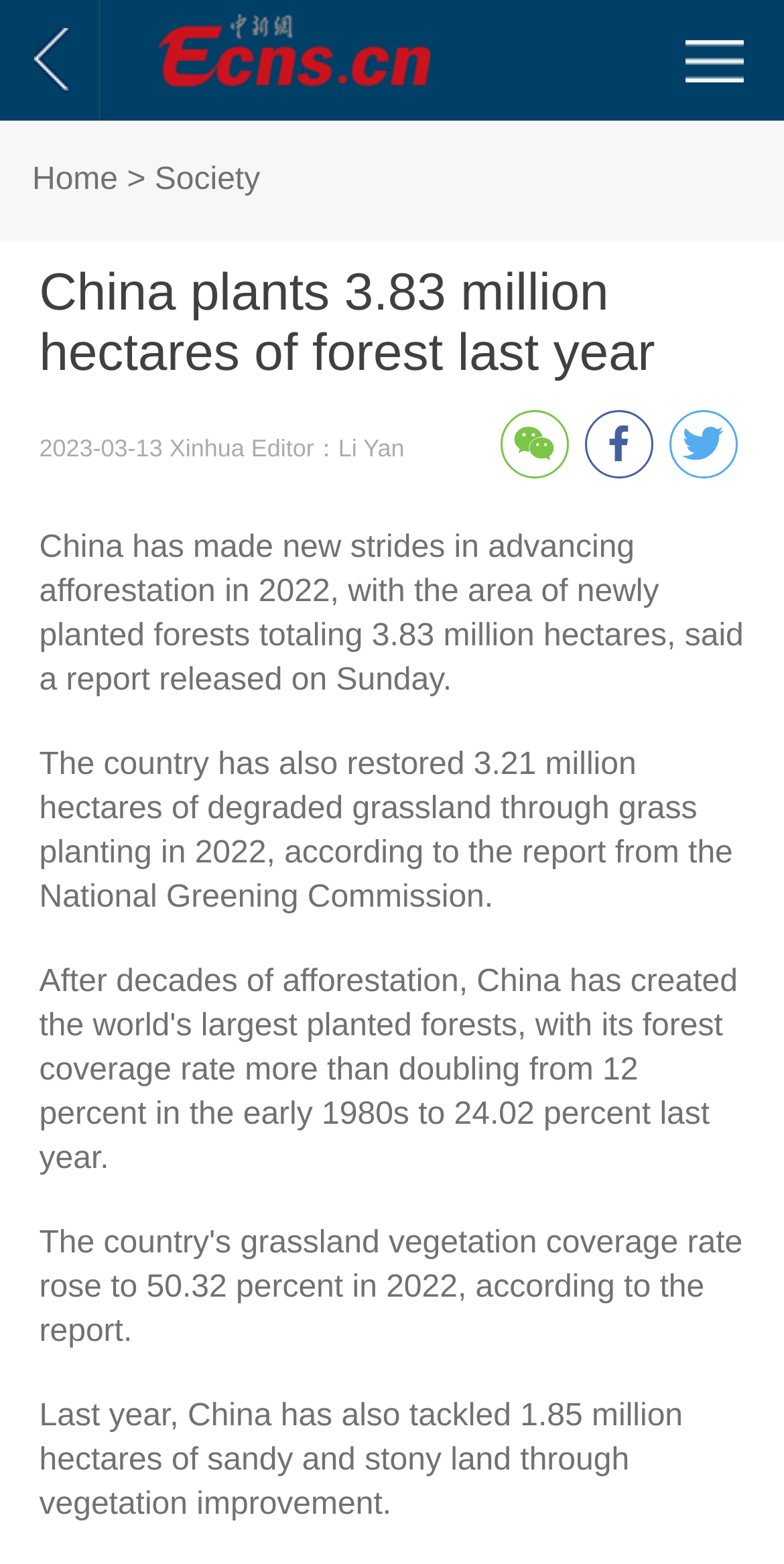Create a detailed narrative describing the layout and content of the webpage.

The webpage appears to be a news article about China's afforestation efforts in 2022. At the top left of the page, there is a link, followed by a small image. Below this, there is a horizontal navigation menu with a "Home" link and a "Society" category label. 

The main title of the article, "China plants 3.83 million hectares of forest last year", is prominently displayed in the top half of the page. Below the title, there is a credit line indicating the article was published on 2023-03-13 by Xinhua, and edited by Li Yan.

The article's content is divided into three paragraphs. The first paragraph explains that China has made significant progress in afforestation, with 3.83 million hectares of newly planted forests in 2022. The second paragraph details the country's efforts in restoring degraded grassland, with 3.21 million hectares restored through grass planting. The third paragraph mentions that China has also tackled 1.85 million hectares of sandy and stony land through vegetation improvement.

On the right side of the page, there are three social media links, represented by icons.